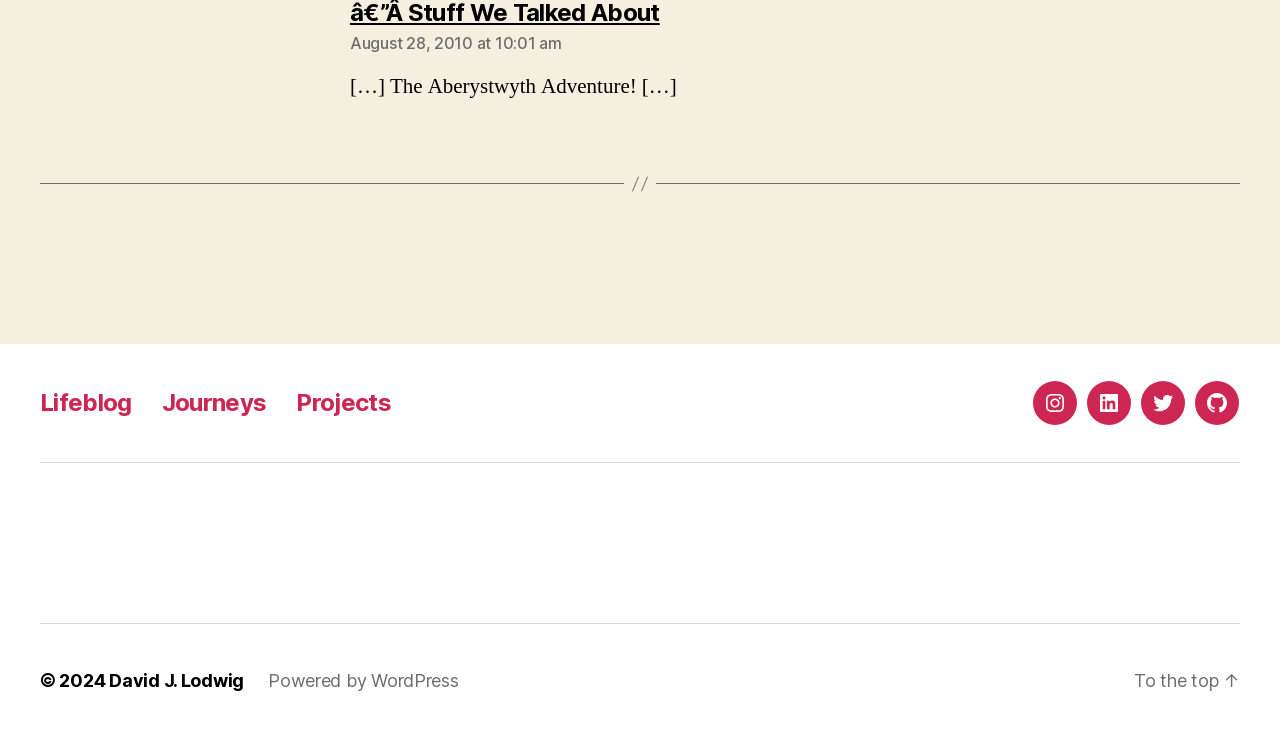Identify the bounding box coordinates of the region that should be clicked to execute the following instruction: "Visit Instagram".

[0.807, 0.517, 0.841, 0.577]